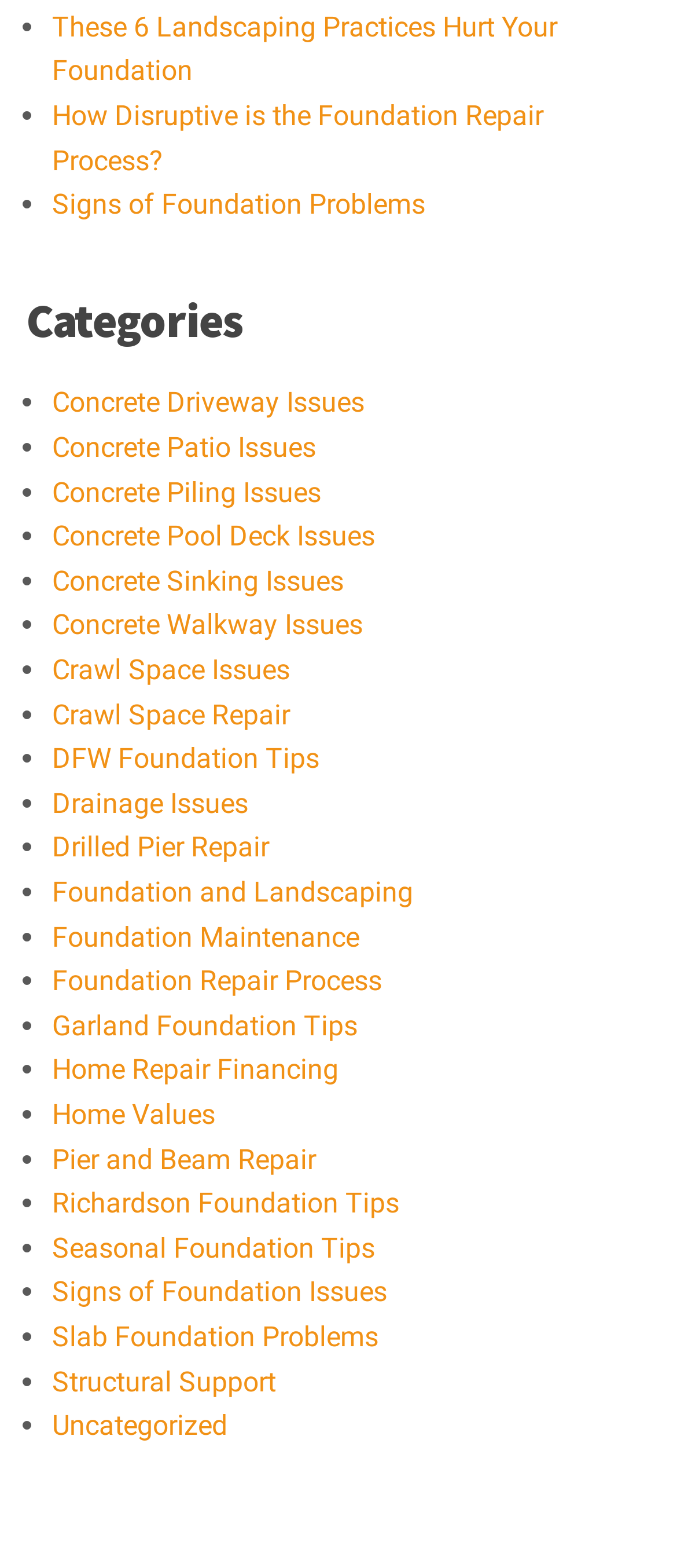What is the format of the content on the webpage?
By examining the image, provide a one-word or phrase answer.

List